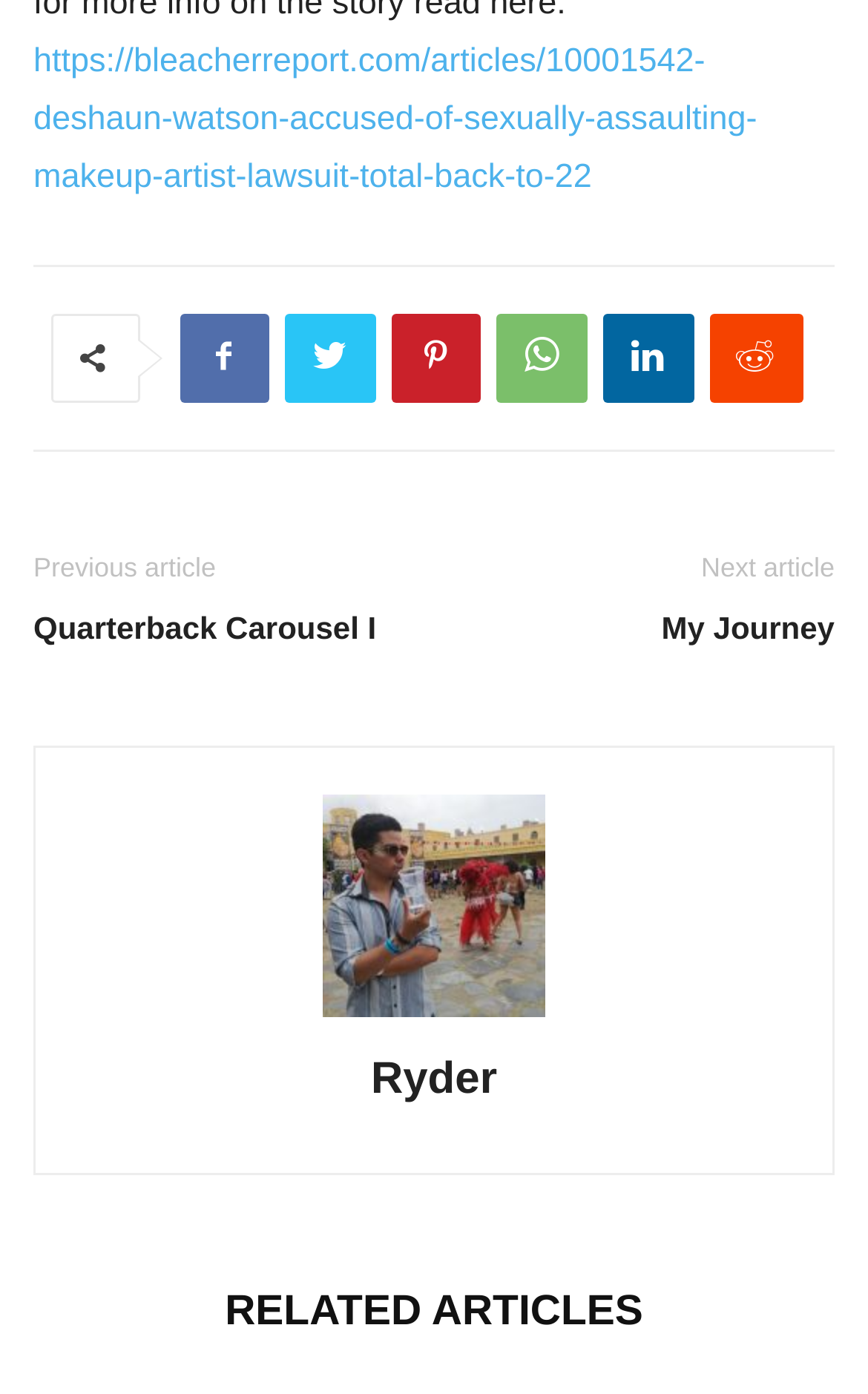Please identify the bounding box coordinates of the region to click in order to complete the task: "Go to the previous article". The coordinates must be four float numbers between 0 and 1, specified as [left, top, right, bottom].

[0.038, 0.396, 0.249, 0.419]